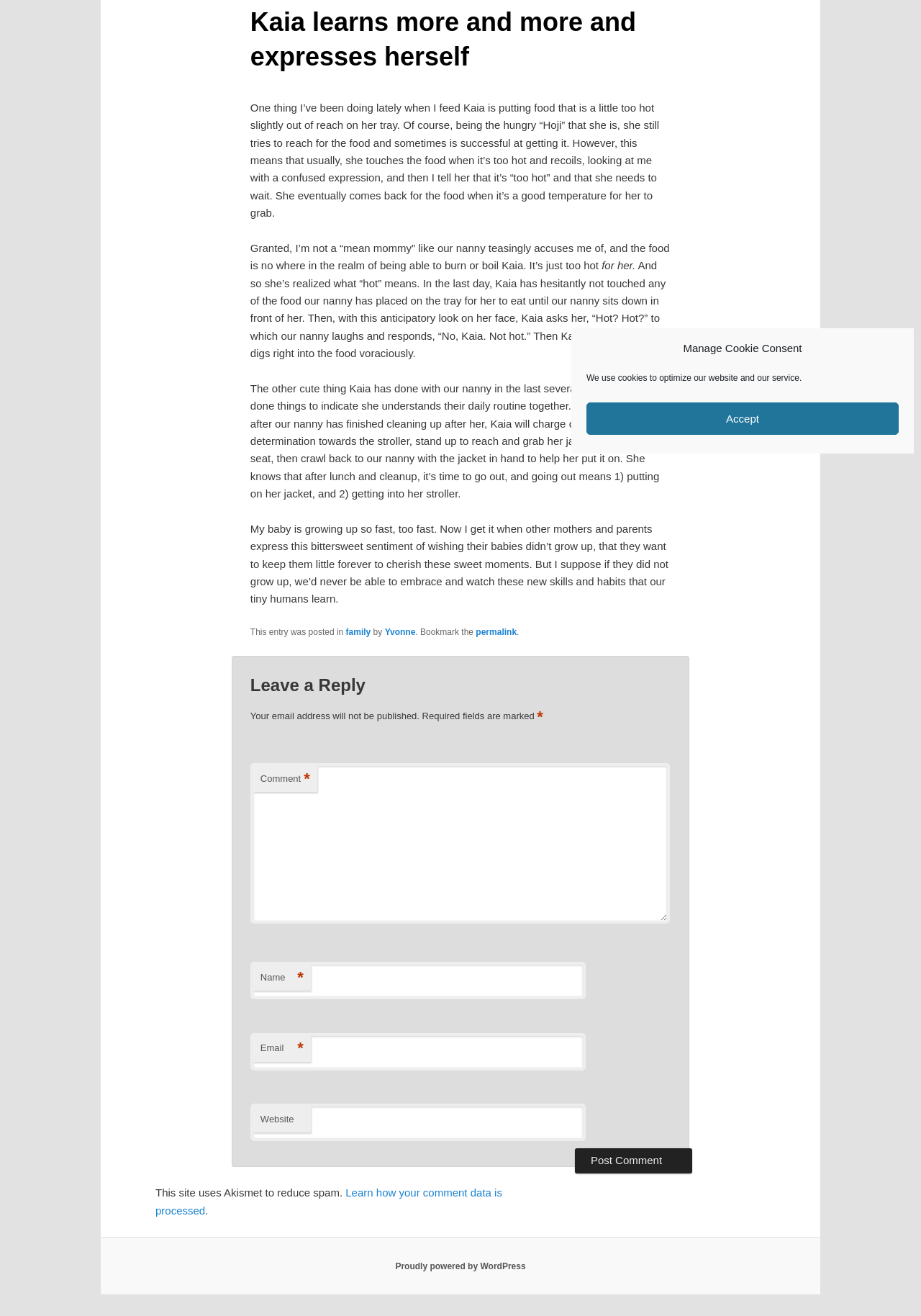Identify the bounding box for the UI element described as: "name="submit" value="Post Comment"". Ensure the coordinates are four float numbers between 0 and 1, formatted as [left, top, right, bottom].

[0.624, 0.873, 0.752, 0.892]